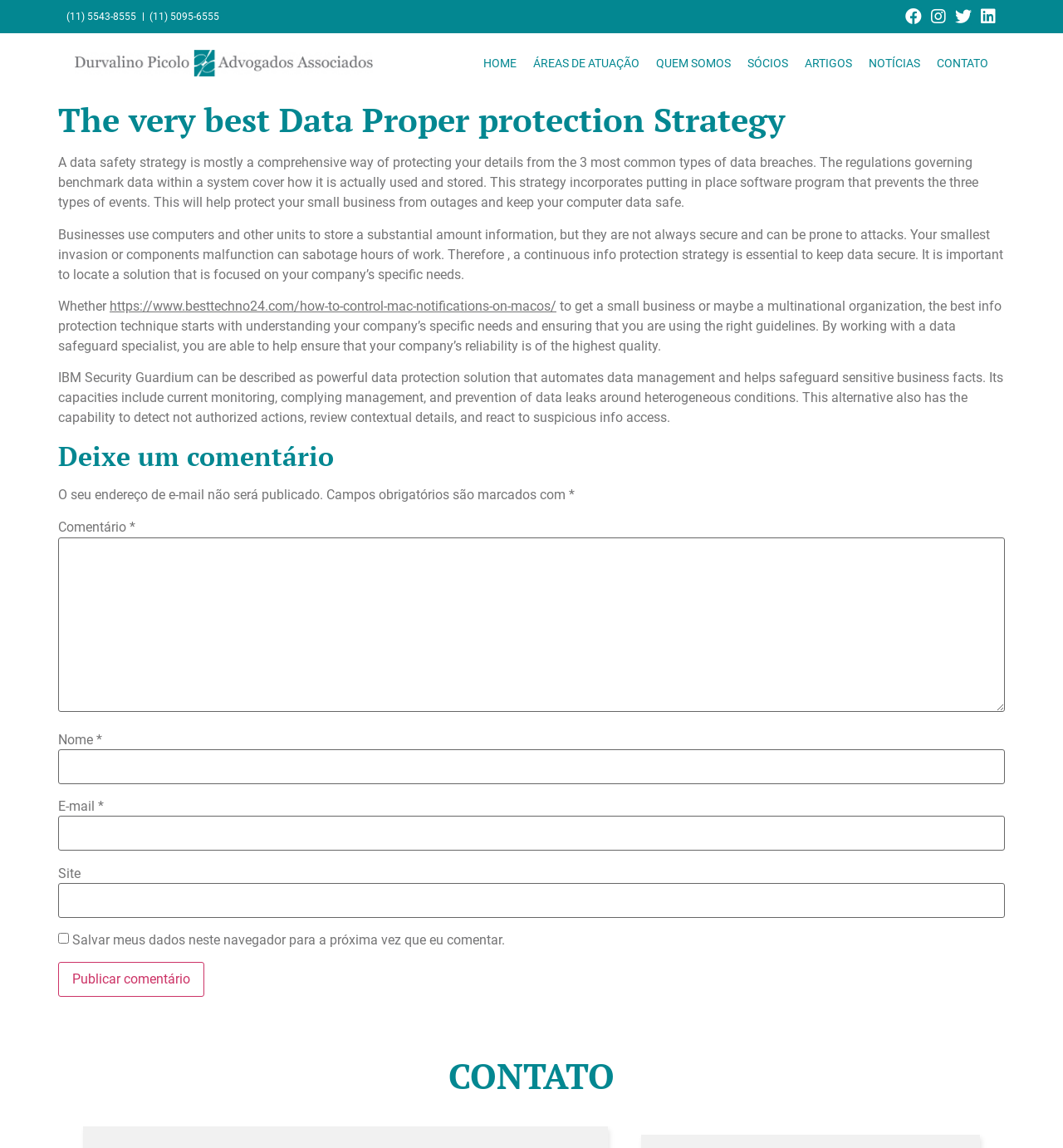Identify the bounding box coordinates of the element that should be clicked to fulfill this task: "View previous project". The coordinates should be provided as four float numbers between 0 and 1, i.e., [left, top, right, bottom].

None